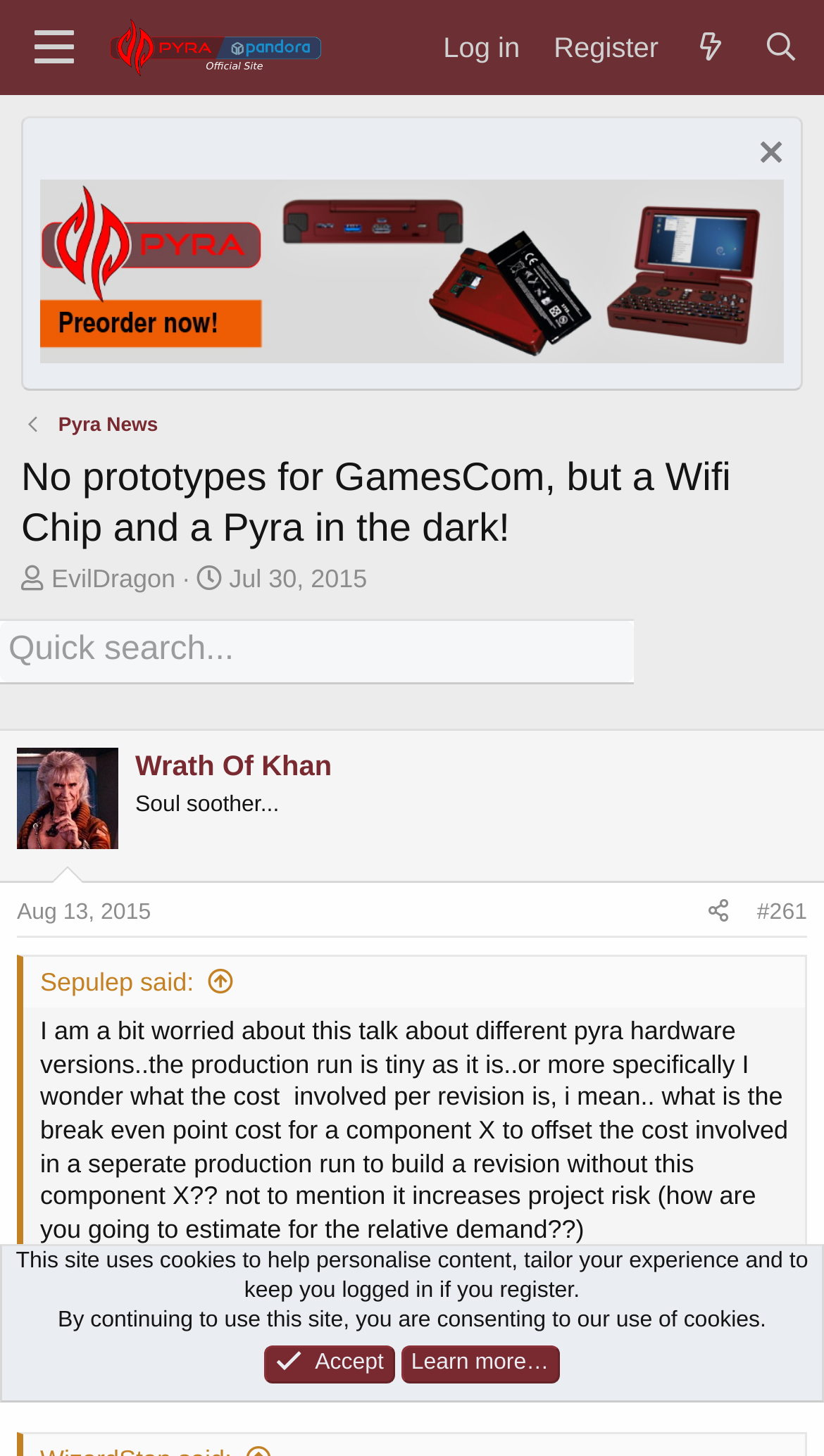How many links are there in the menu?
Look at the image and answer with only one word or phrase.

5